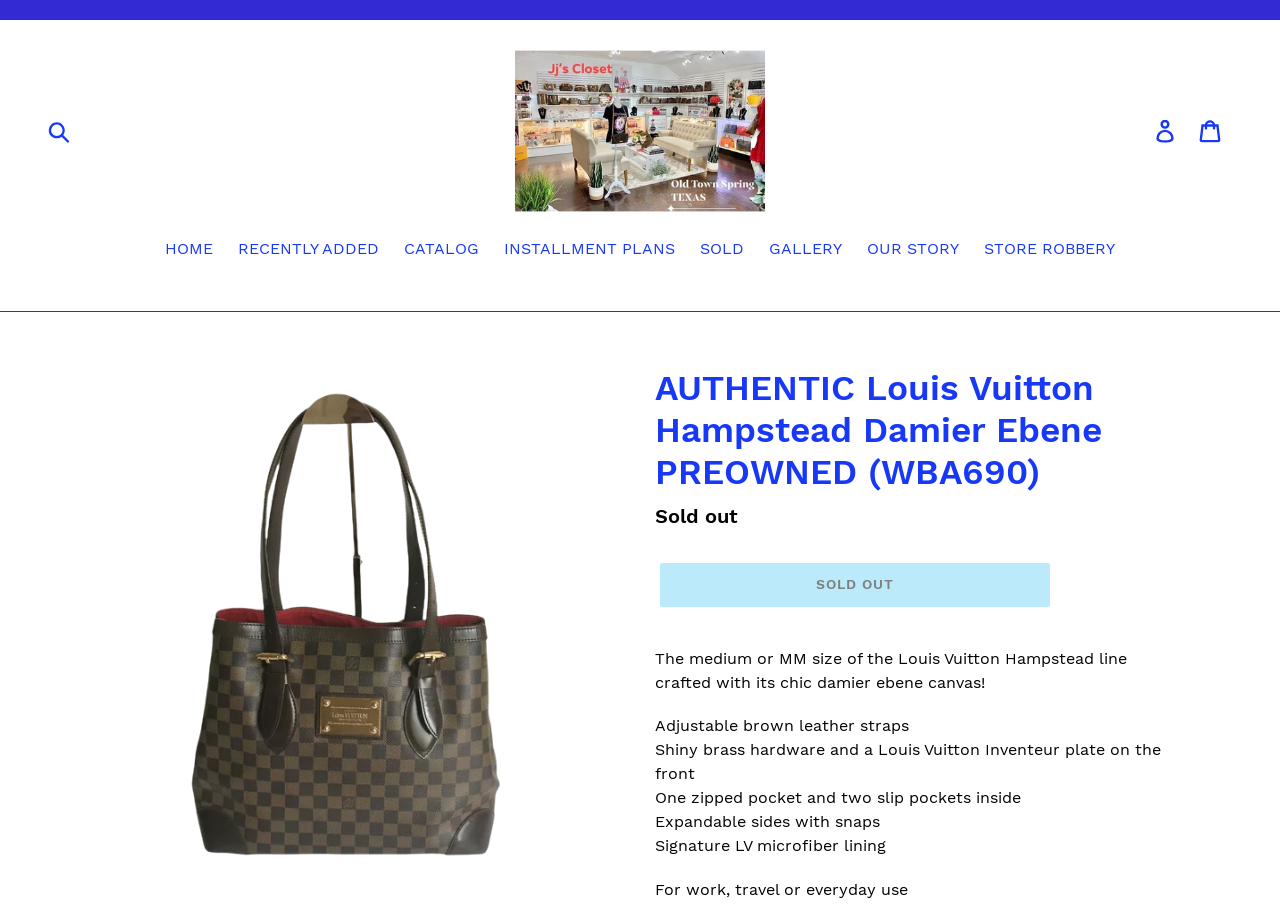Please identify the bounding box coordinates of the area that needs to be clicked to follow this instruction: "View the product details".

[0.512, 0.397, 0.926, 0.533]